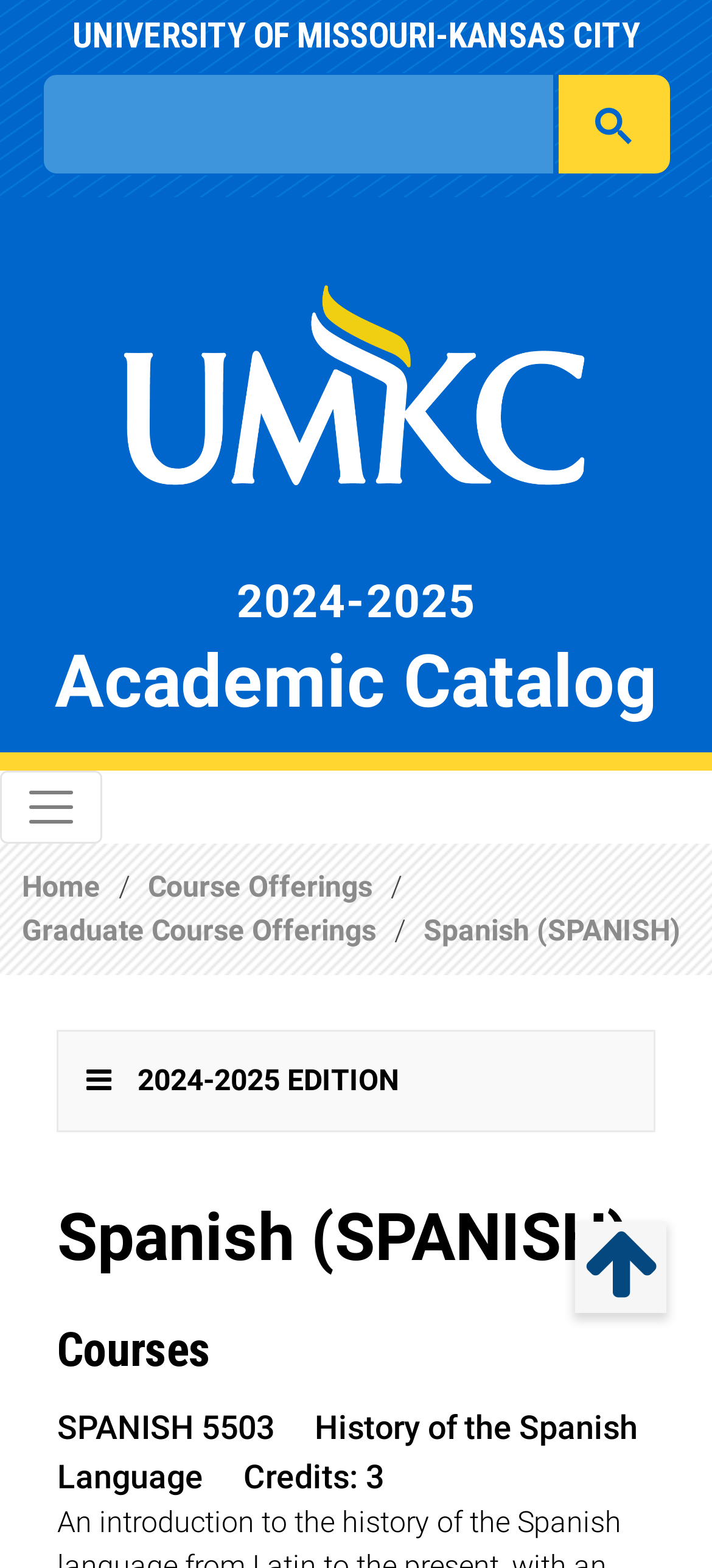How many links are there in the breadcrumbs navigation?
Please give a detailed and elaborate explanation in response to the question.

The breadcrumbs navigation is located below the toggle menu button. It contains 4 links: 'Home', 'Course Offerings', 'Graduate Course Offerings', and the current page 'Spanish (SPANISH)'.